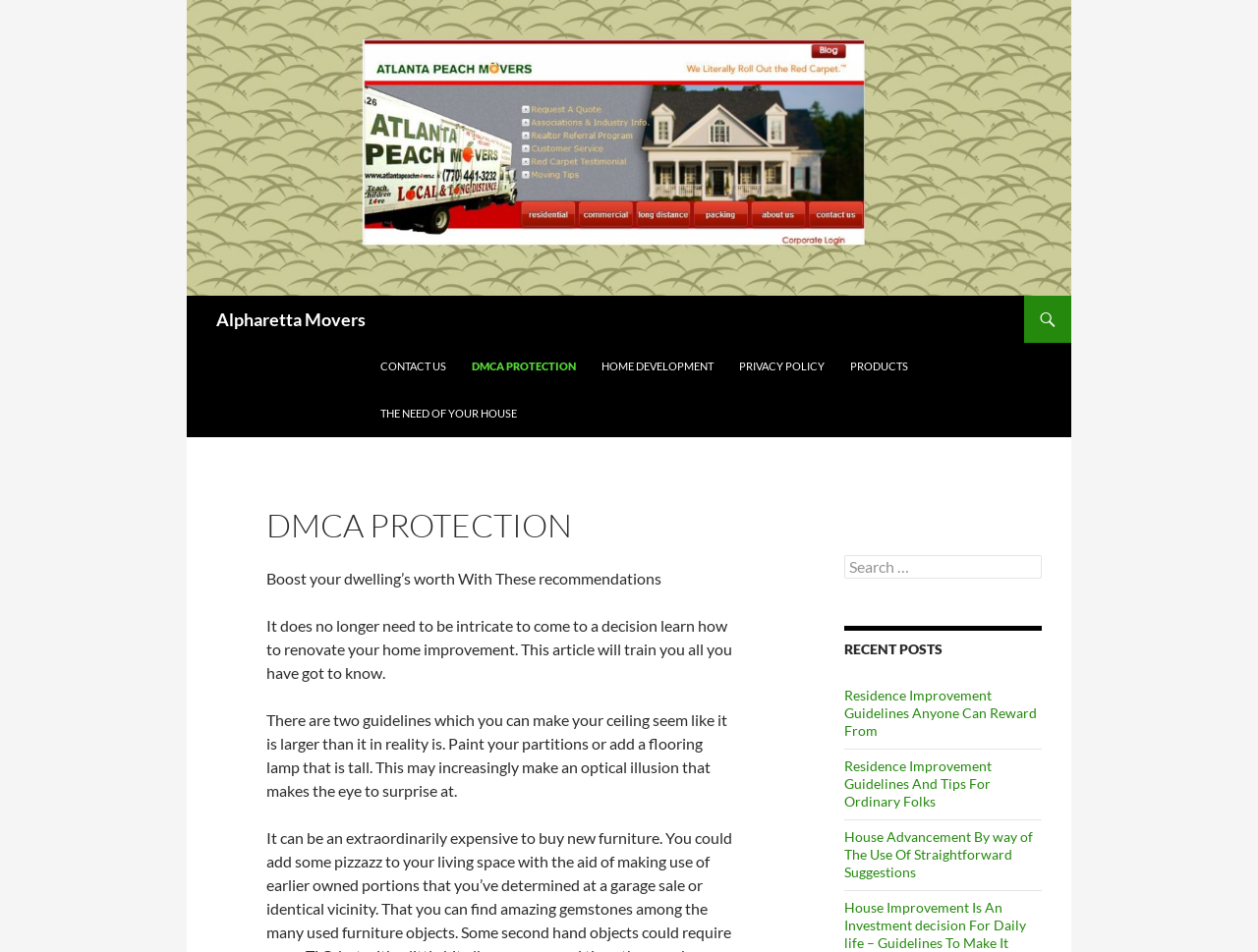Please determine the bounding box coordinates of the element's region to click for the following instruction: "Click the 'CONTACT US' link".

[0.293, 0.36, 0.364, 0.409]